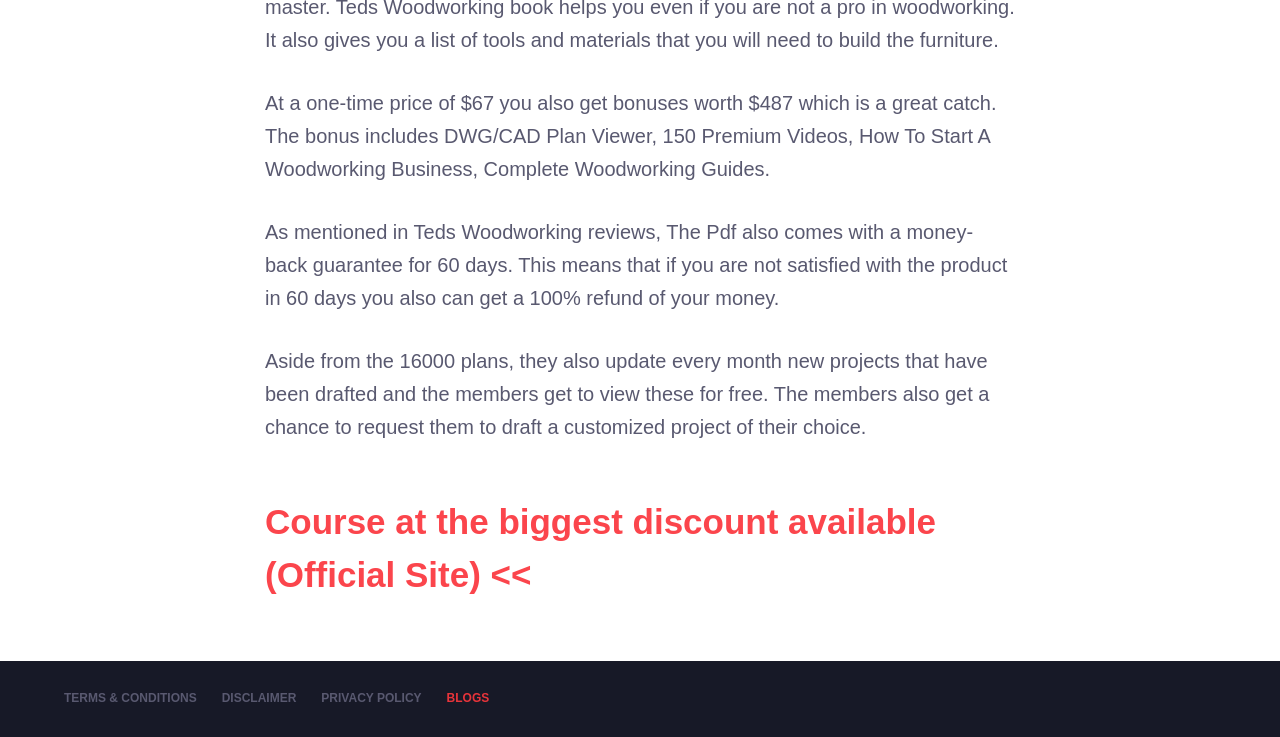What do members get to view for free every month?
Give a one-word or short phrase answer based on the image.

New projects